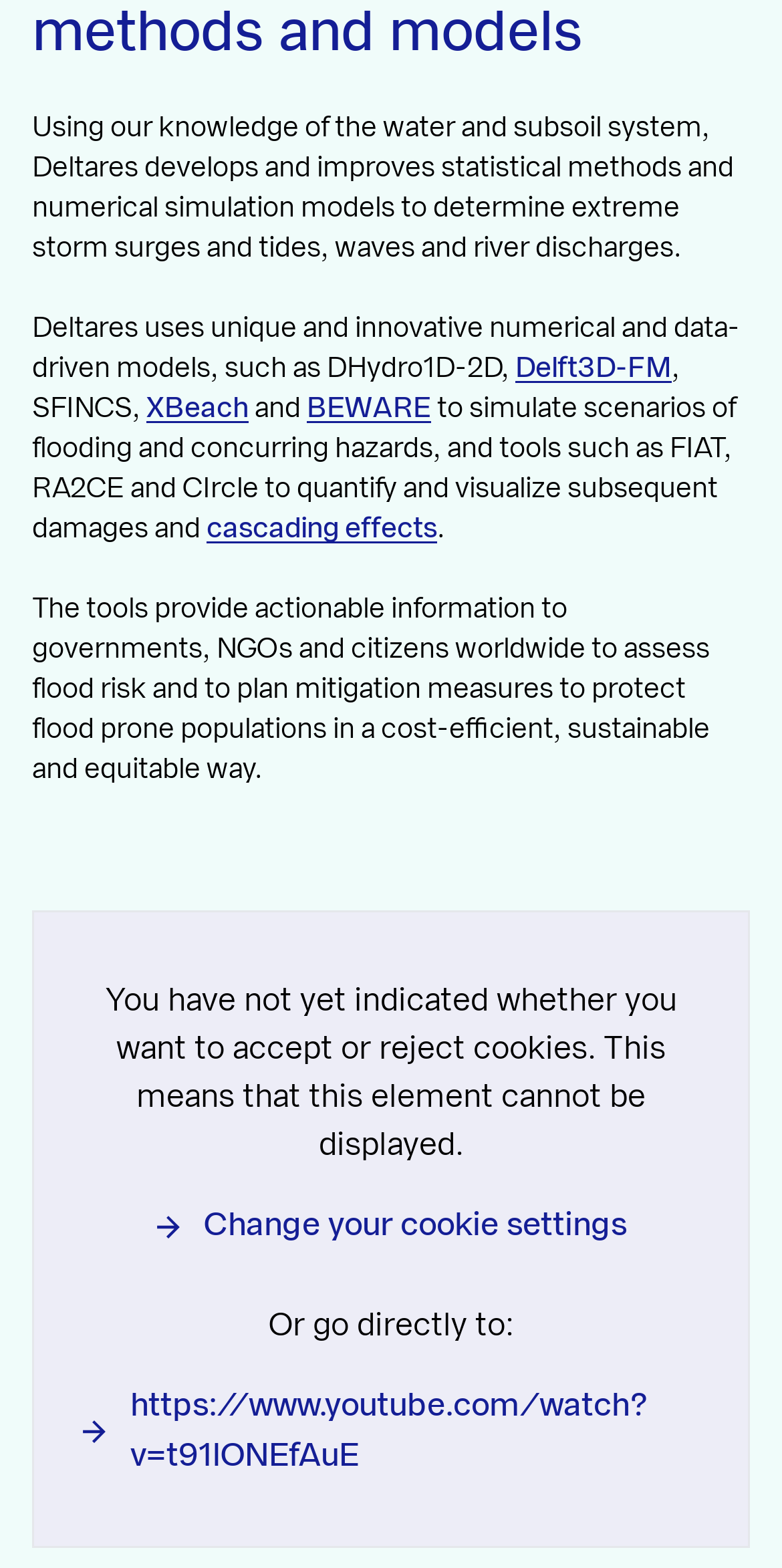What is the purpose of the tools mentioned on the webpage?
Provide an in-depth and detailed answer to the question.

The purpose of the tools mentioned on the webpage, such as DHydro1D-2D, Delft3D-FM, XBeach, and BEWARE, is to assess flood risk and to plan mitigation measures to protect flood-prone populations in a cost-efficient, sustainable, and equitable way, as described in the text on the webpage.